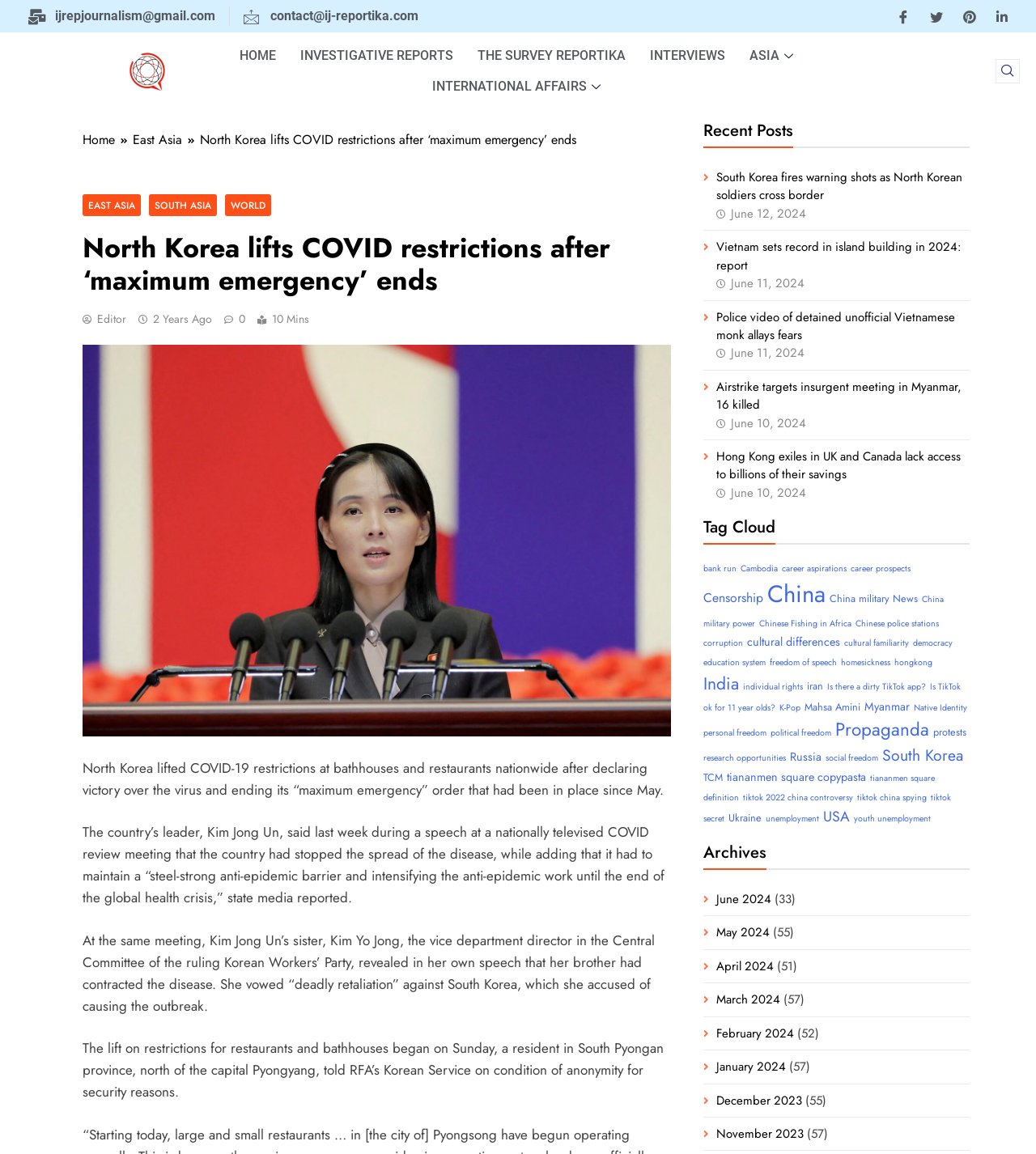Using the format (top-left x, top-left y, bottom-right x, bottom-right y), and given the element description, identify the bounding box coordinates within the screenshot: cultural differences

[0.721, 0.549, 0.811, 0.563]